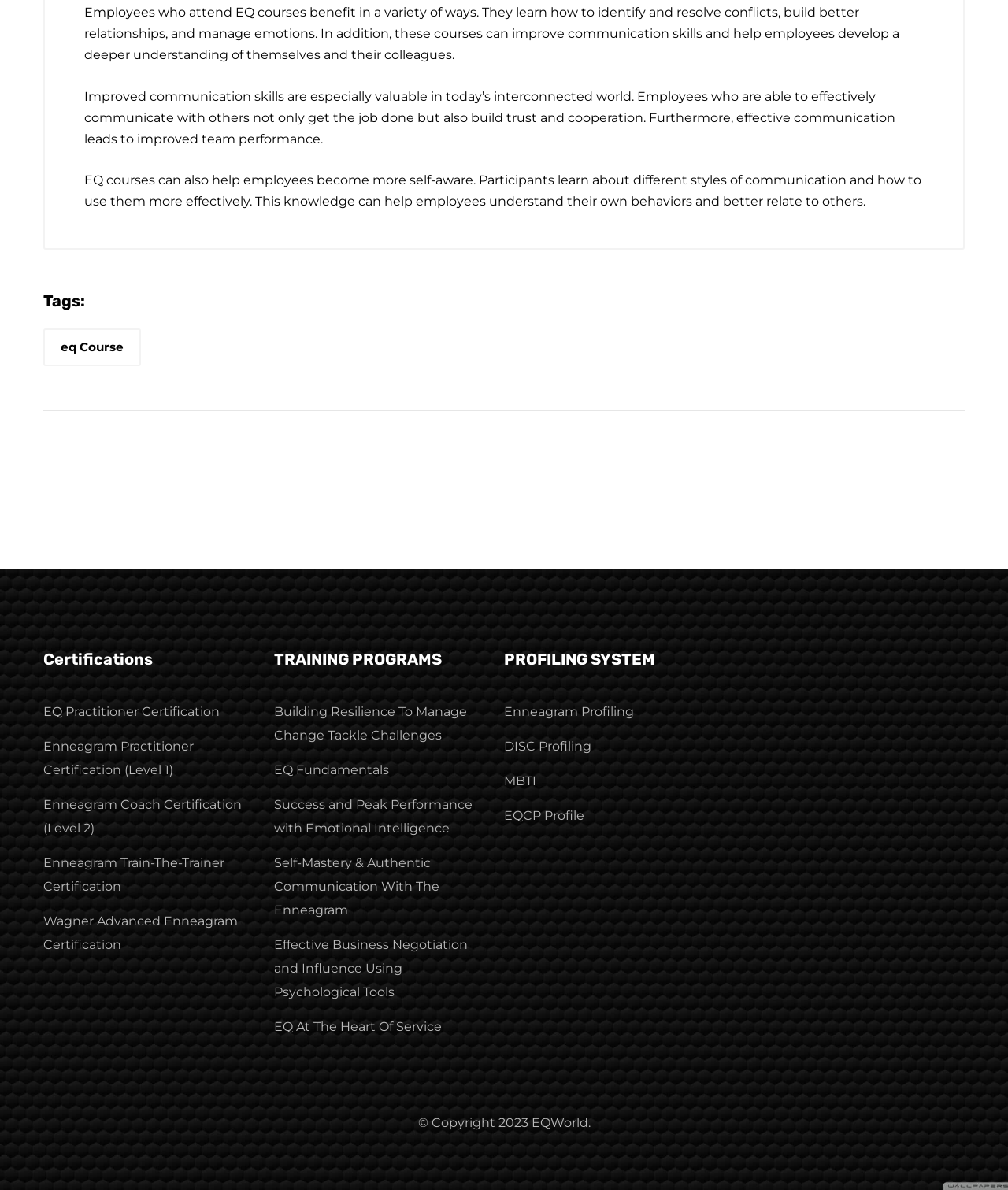Locate the bounding box coordinates of the element you need to click to accomplish the task described by this instruction: "Learn about Enneagram Profiling".

[0.5, 0.591, 0.629, 0.604]